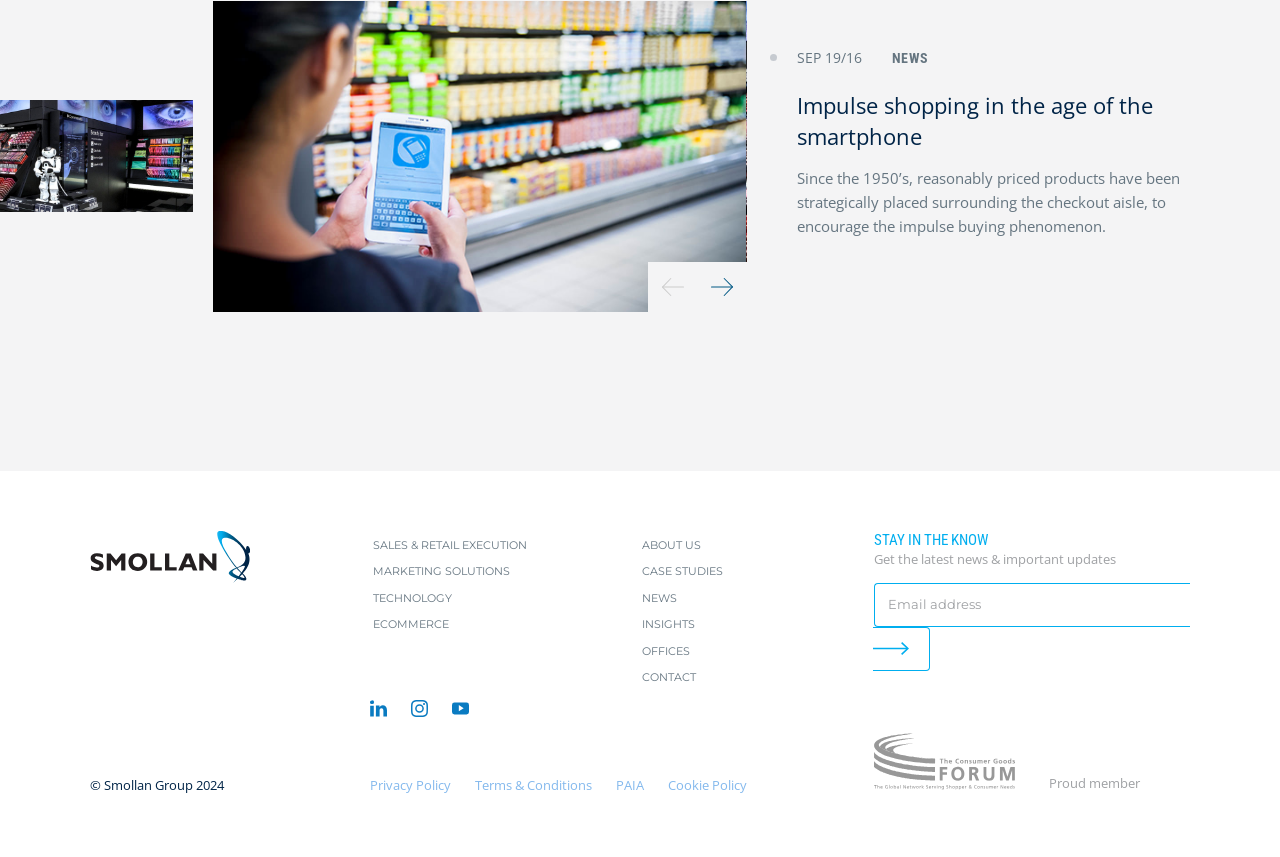Please predict the bounding box coordinates (top-left x, top-left y, bottom-right x, bottom-right y) for the UI element in the screenshot that fits the description: value="Send"

[0.682, 0.731, 0.727, 0.783]